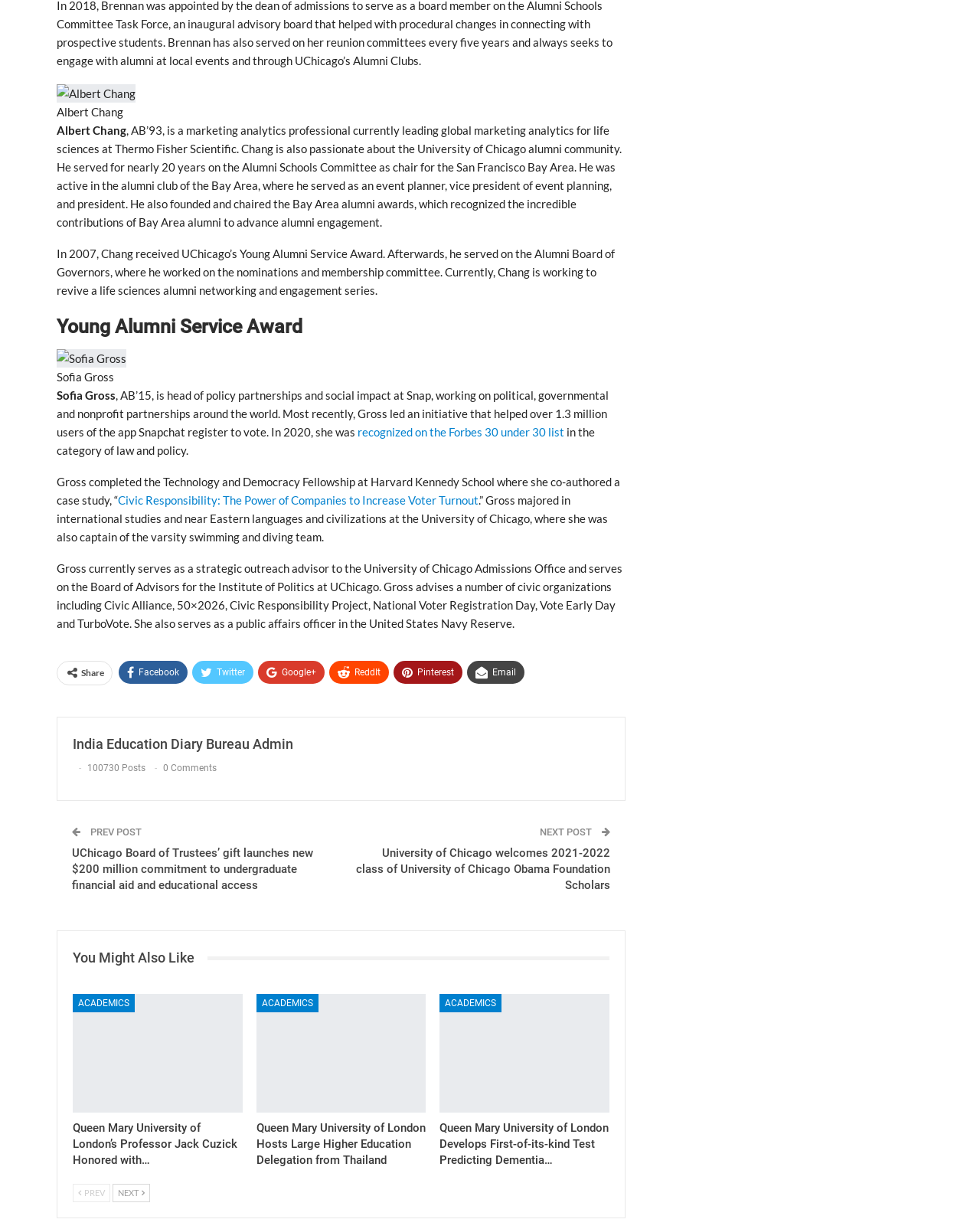Provide the bounding box coordinates for the area that should be clicked to complete the instruction: "View more articles from the author".

[0.212, 0.77, 0.307, 0.789]